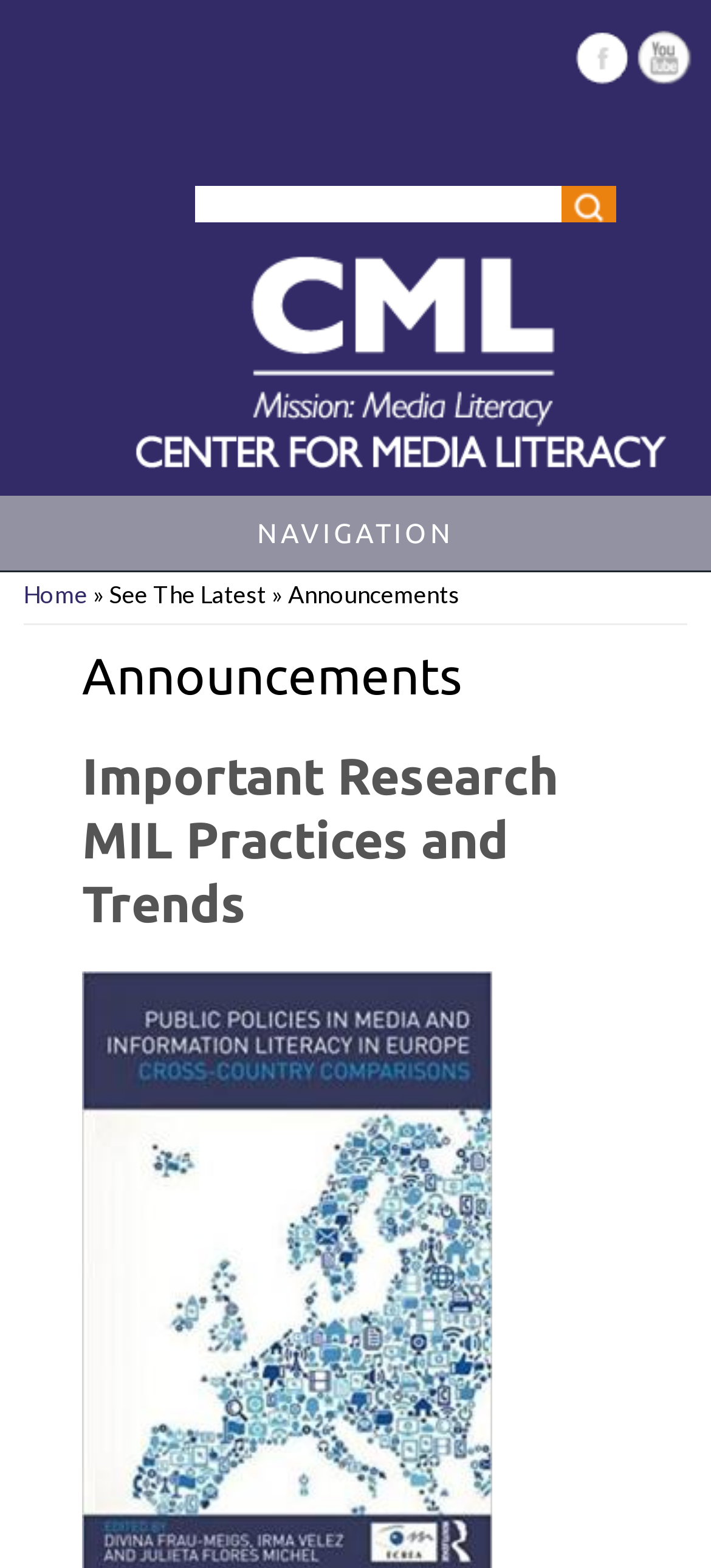Calculate the bounding box coordinates for the UI element based on the following description: "name="op" value="Search"". Ensure the coordinates are four float numbers between 0 and 1, i.e., [left, top, right, bottom].

[0.79, 0.119, 0.867, 0.142]